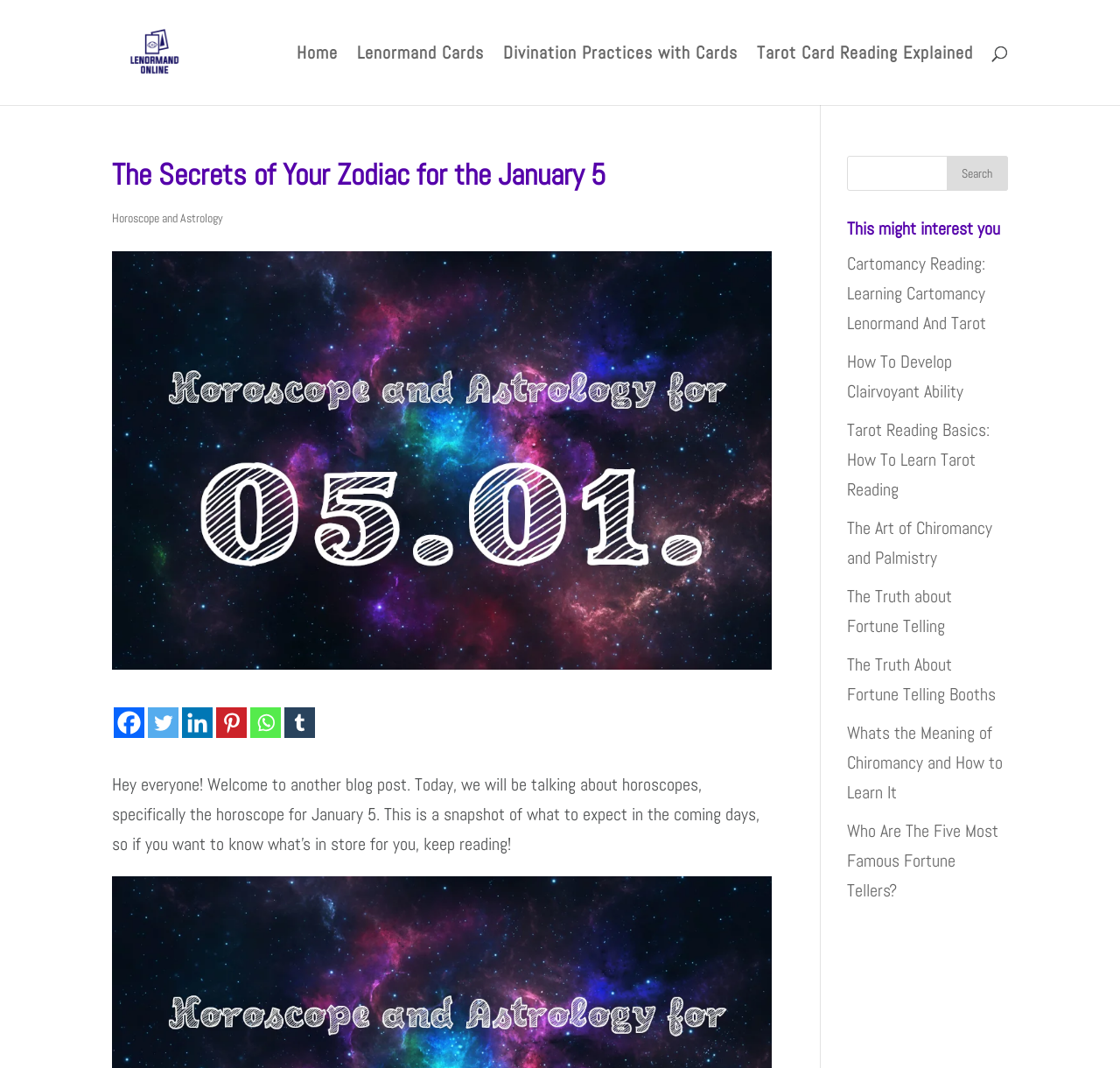Identify the bounding box coordinates for the region of the element that should be clicked to carry out the instruction: "Visit Lenormand Online". The bounding box coordinates should be four float numbers between 0 and 1, i.e., [left, top, right, bottom].

[0.104, 0.037, 0.212, 0.058]